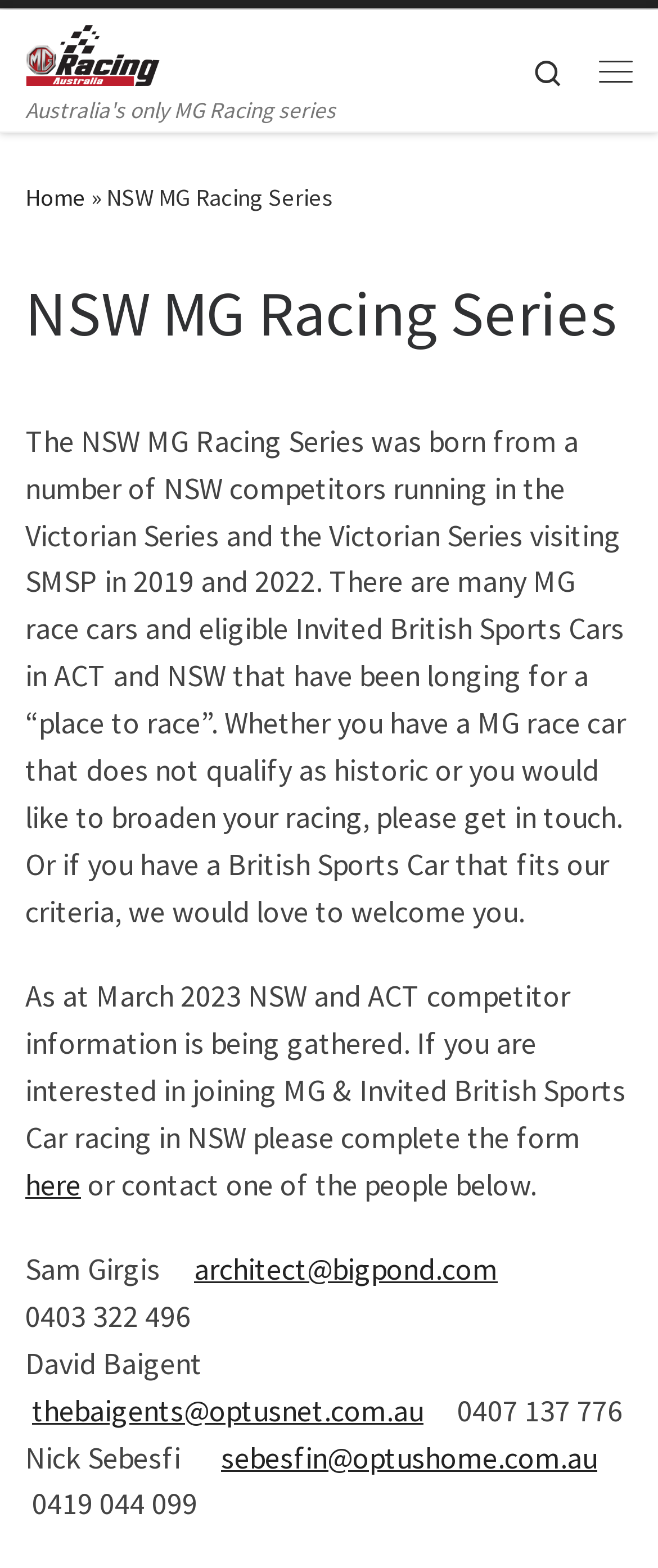Provide a one-word or one-phrase answer to the question:
What is the purpose of the NSW MG Racing Series?

For MG race cars and eligible Invited British Sports Cars